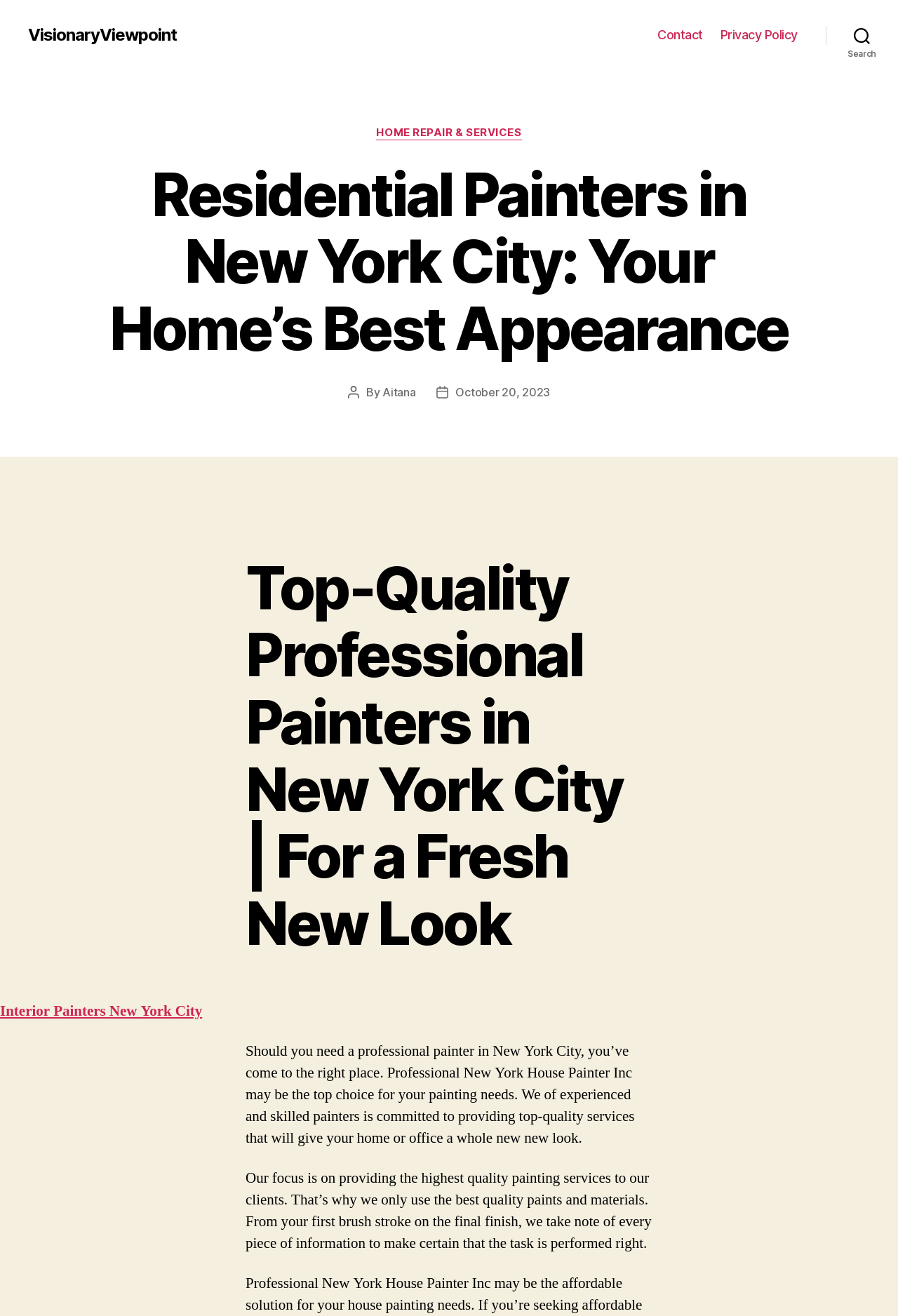Based on the image, provide a detailed and complete answer to the question: 
What is the name of the company?

The company name can be found in the top-left corner of the webpage, where it says 'Residential Painters in New York City: Your Home’s Best Appearance – VisionaryViewpoint'. This is also a link that can be clicked to navigate to the company's homepage.